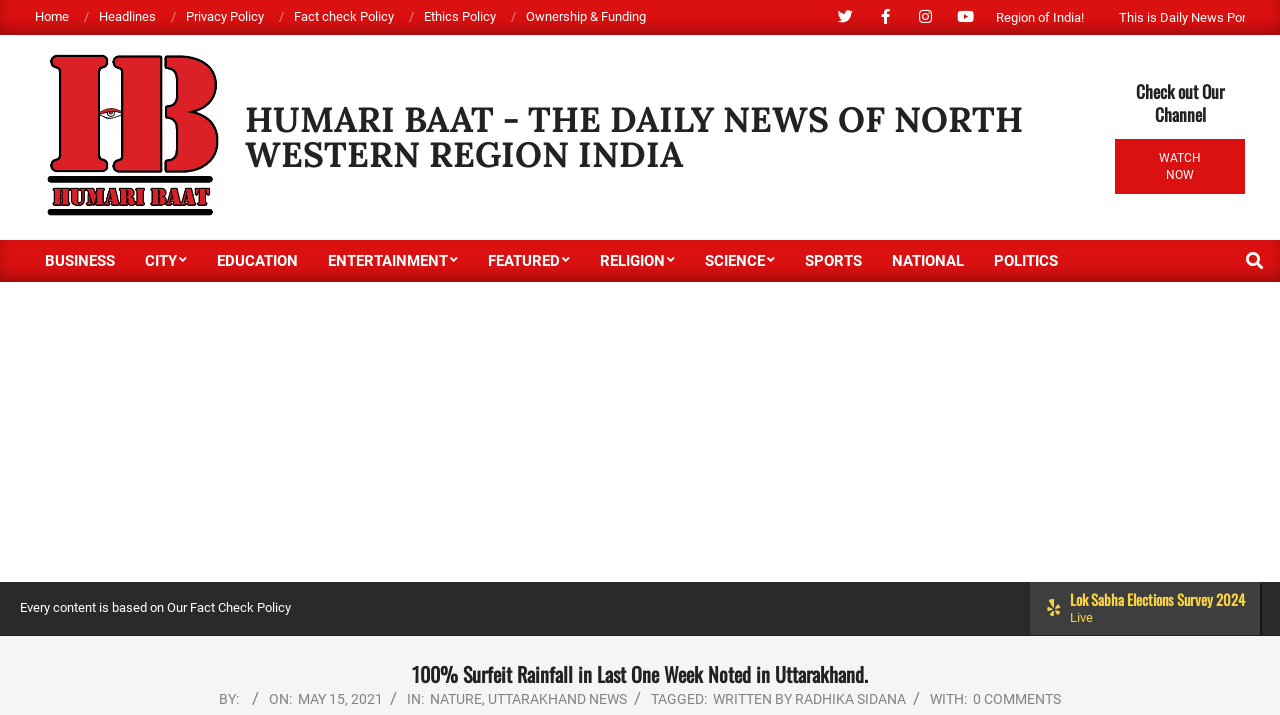What is the name of the news website?
Answer briefly with a single word or phrase based on the image.

Humari Baat